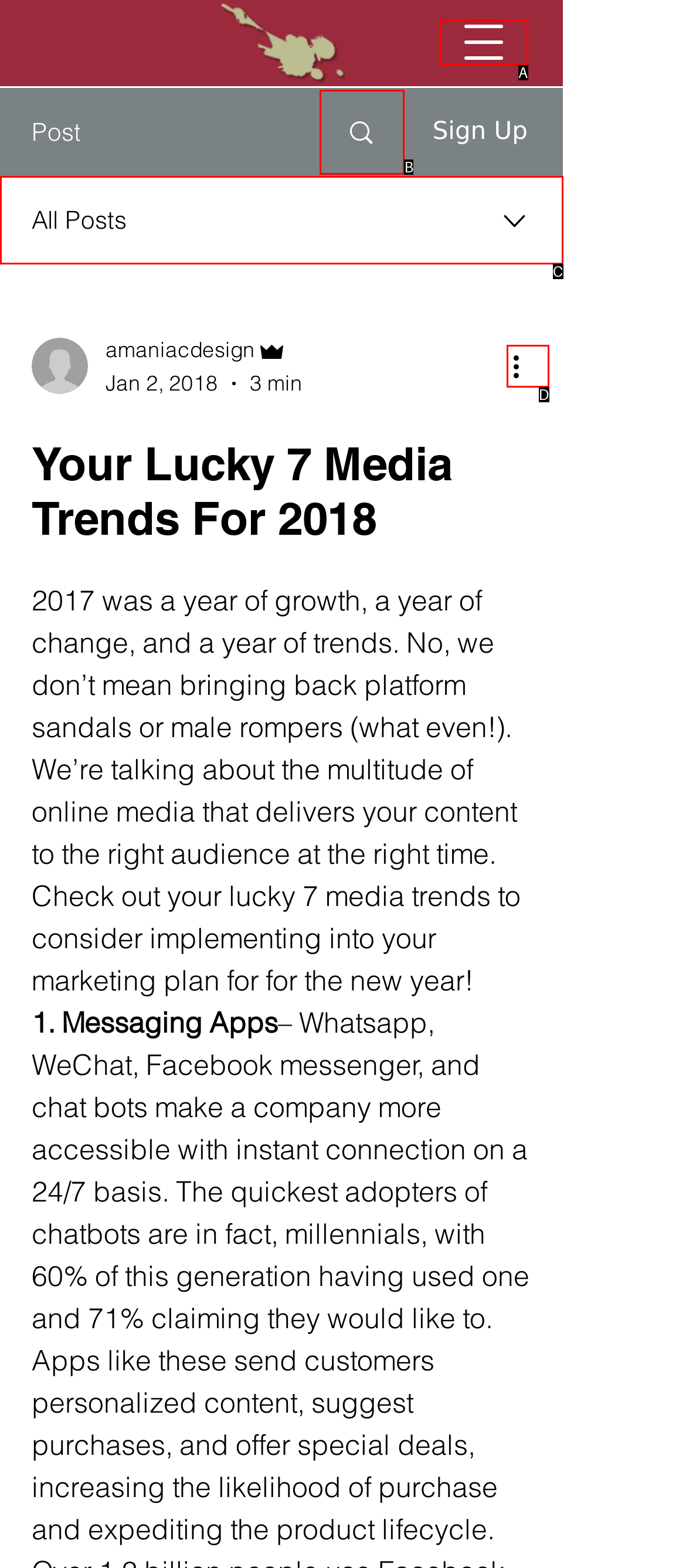Match the element description to one of the options: Search
Respond with the corresponding option's letter.

B